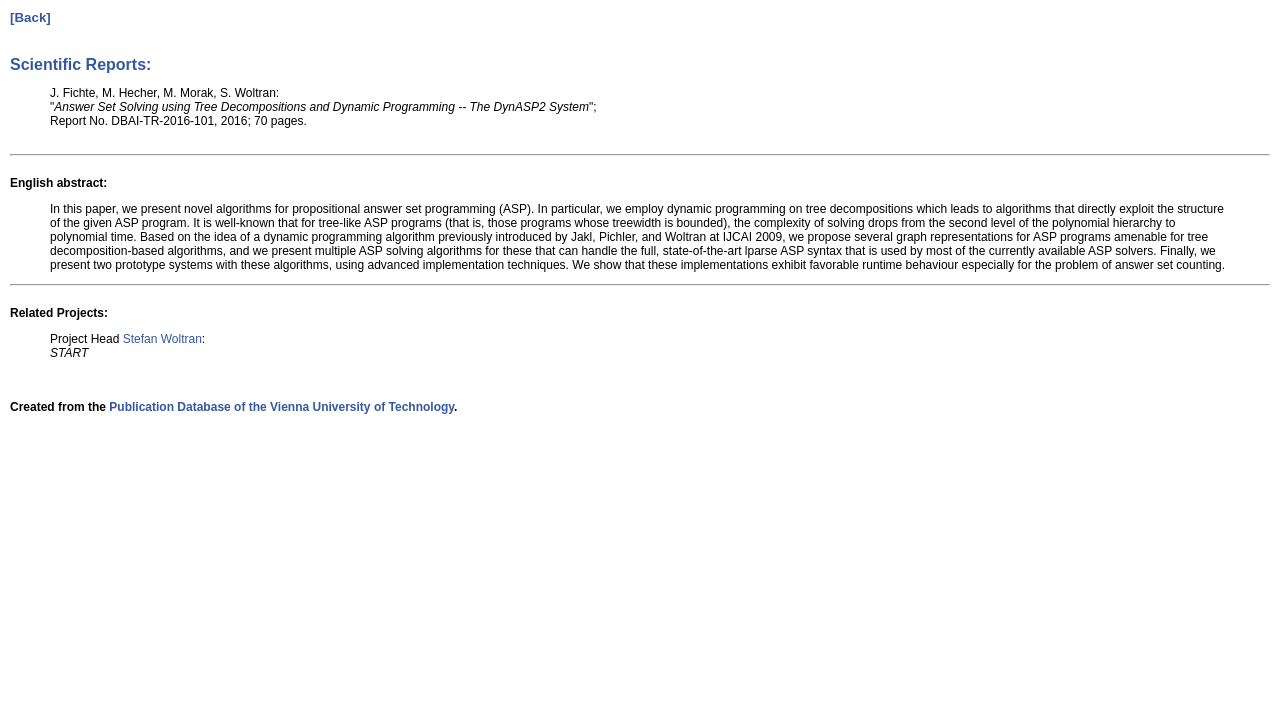What is the report number of the publication?
Refer to the image and provide a detailed answer to the question.

I found the report number by looking at the text 'Report No. DBAI-TR-2016-101, 2016; 70 pages.' which indicates that the report number is DBAI-TR-2016-101.